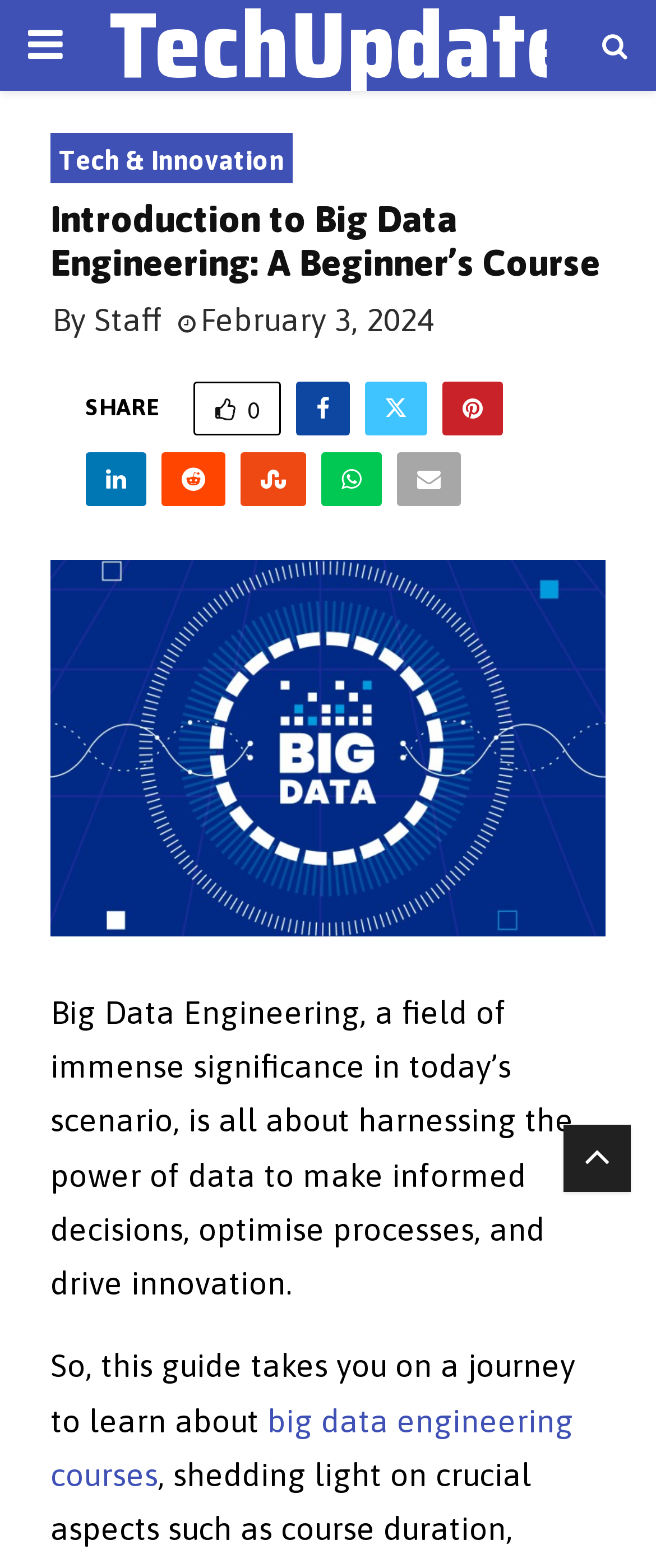Respond with a single word or short phrase to the following question: 
When was the course published?

February 3, 2024